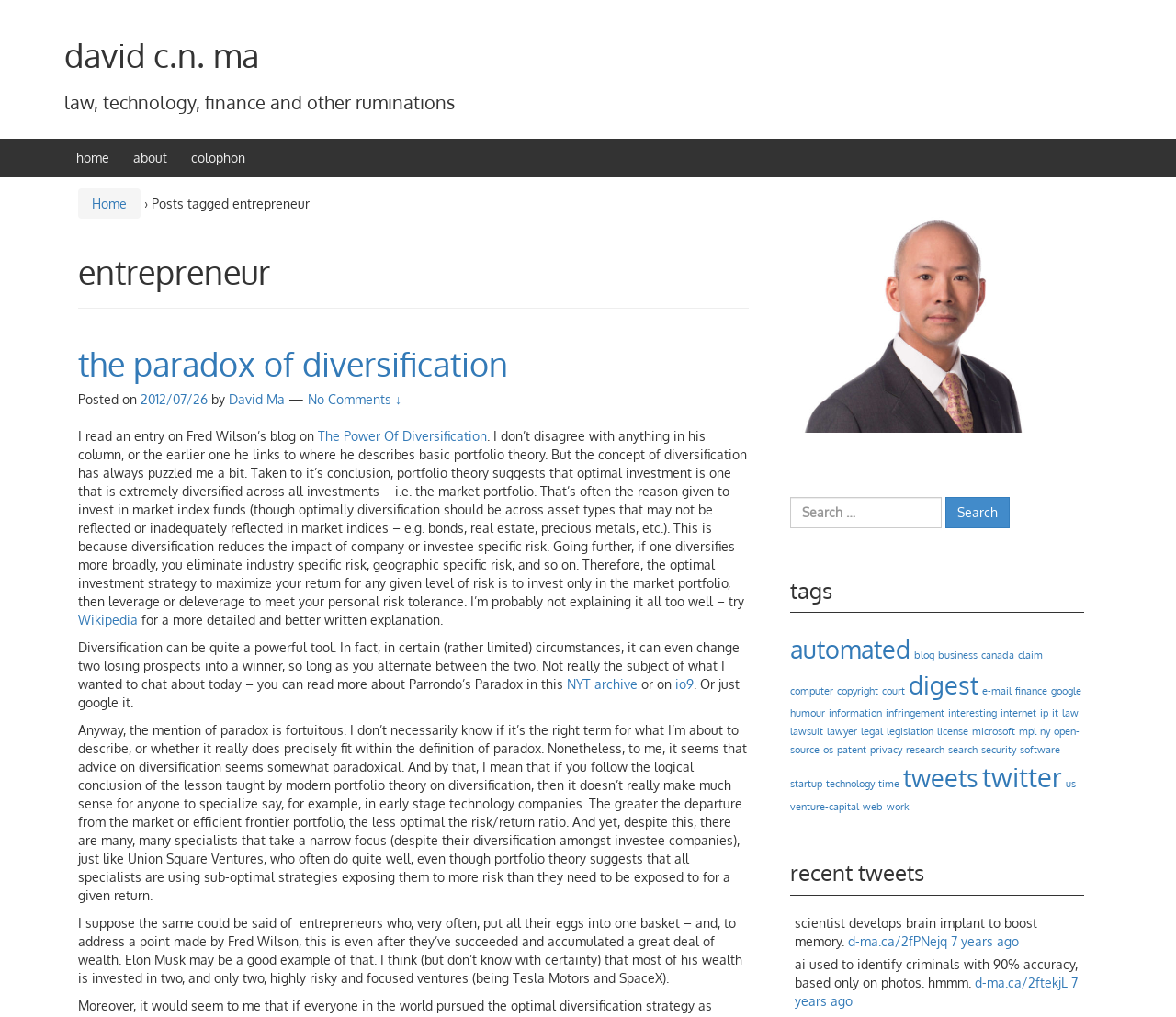Pinpoint the bounding box coordinates of the clickable area needed to execute the instruction: "read the 'entrepreneur' post". The coordinates should be specified as four float numbers between 0 and 1, i.e., [left, top, right, bottom].

[0.066, 0.249, 0.637, 0.285]